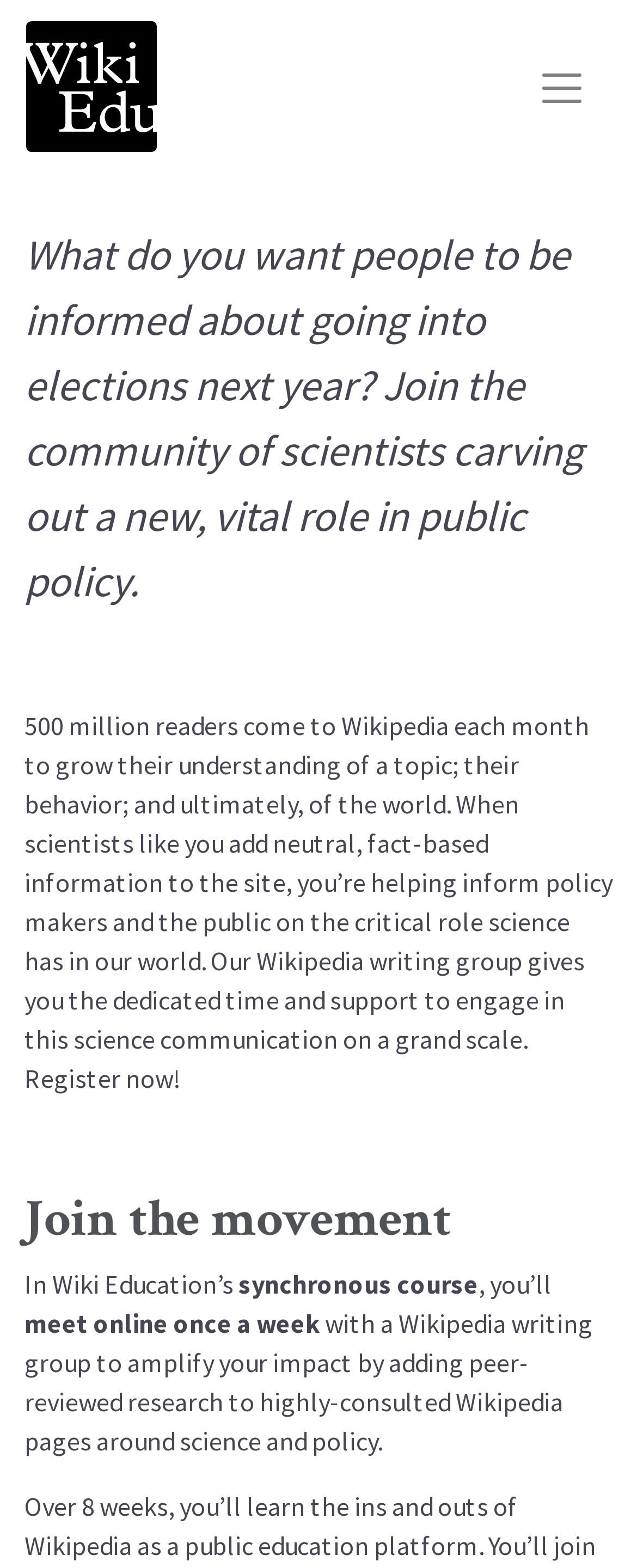Predict the bounding box coordinates for the UI element described as: "Build your Wikipedia Initiative". The coordinates should be four float numbers between 0 and 1, presented as [left, top, right, bottom].

[0.054, 0.254, 0.446, 0.287]